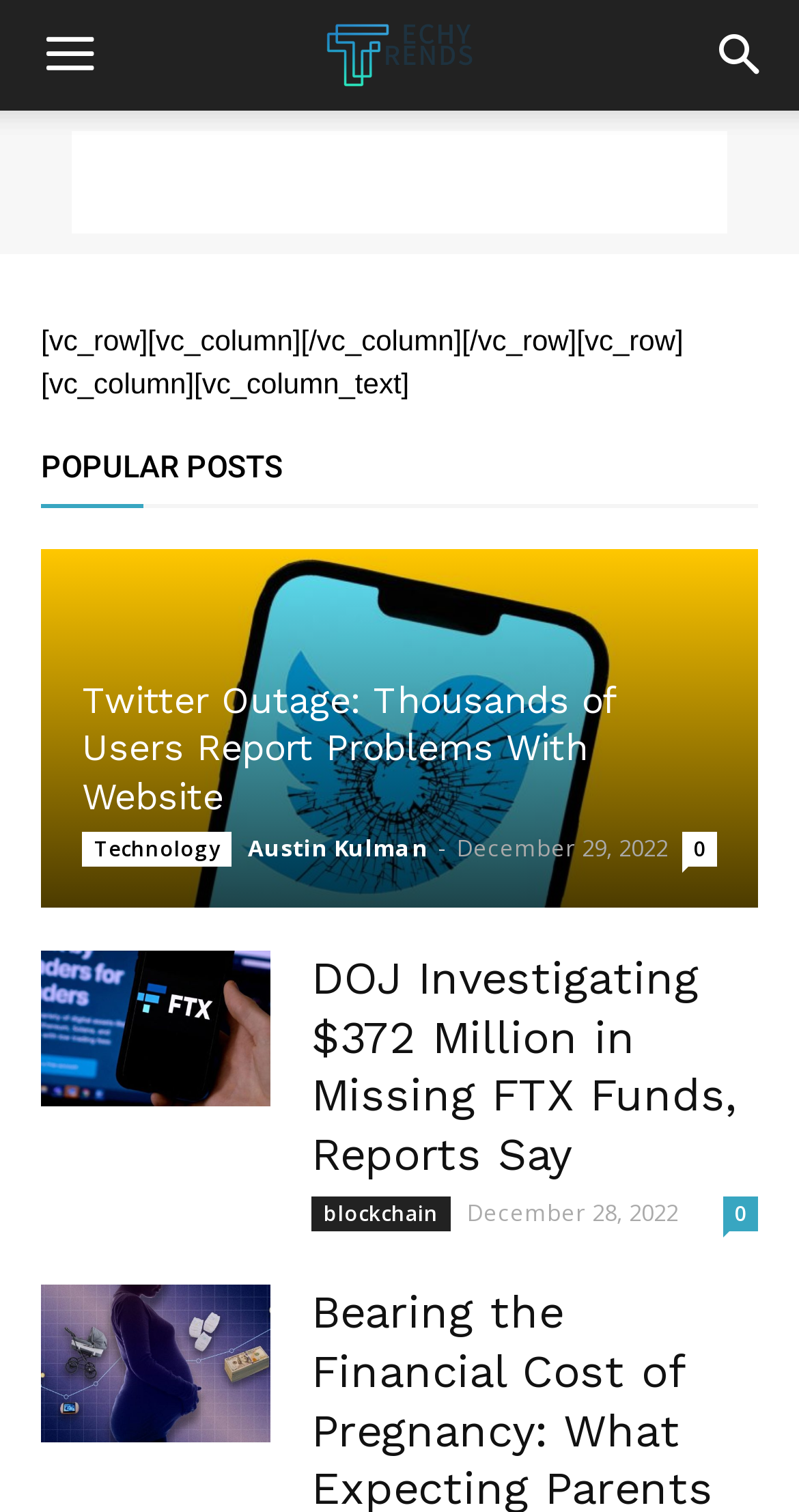What is the topic of the second heading?
Based on the image, provide your answer in one word or phrase.

POPULAR POSTS